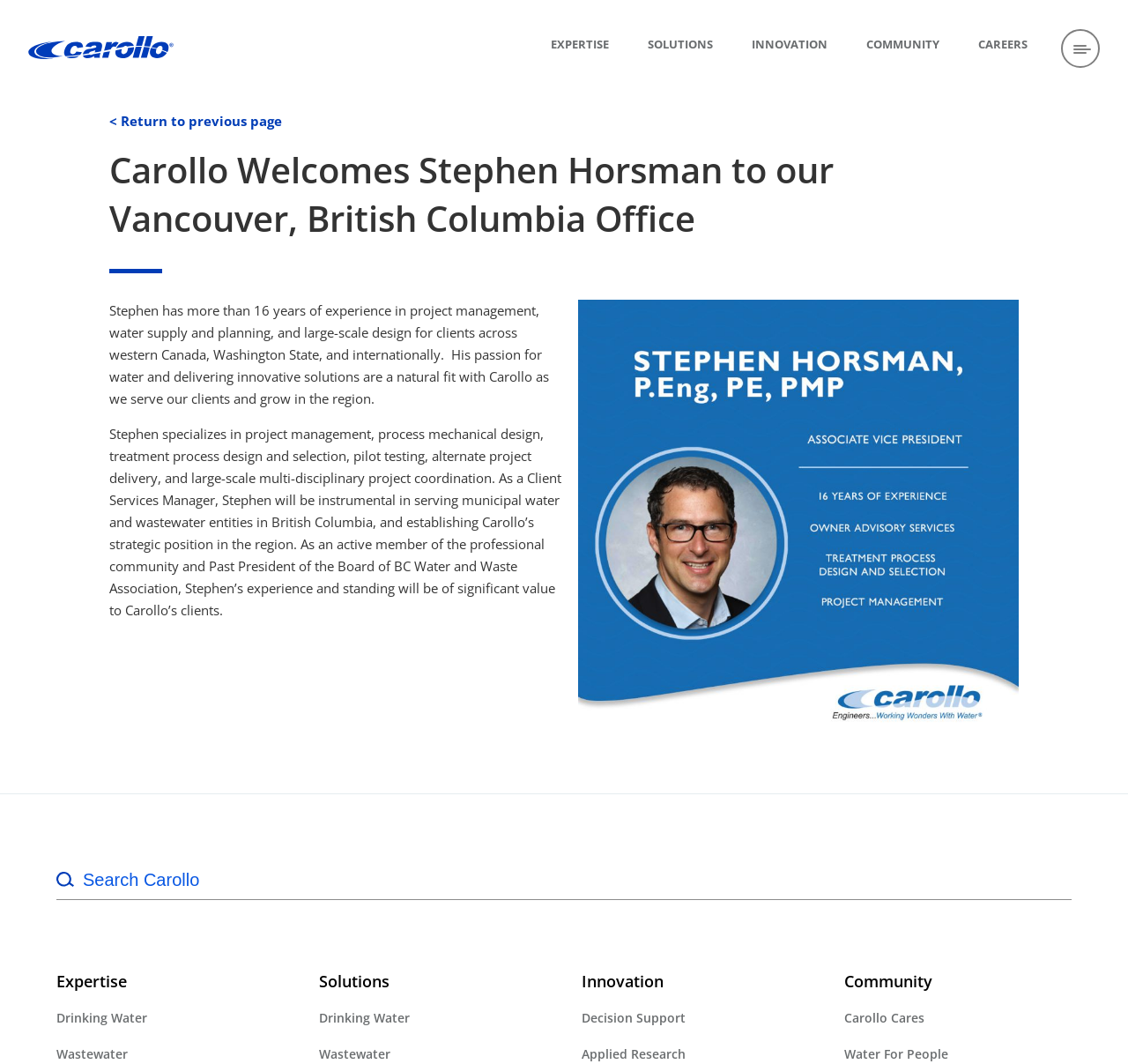Find the bounding box of the web element that fits this description: "< Return to previous page".

[0.097, 0.105, 0.25, 0.122]